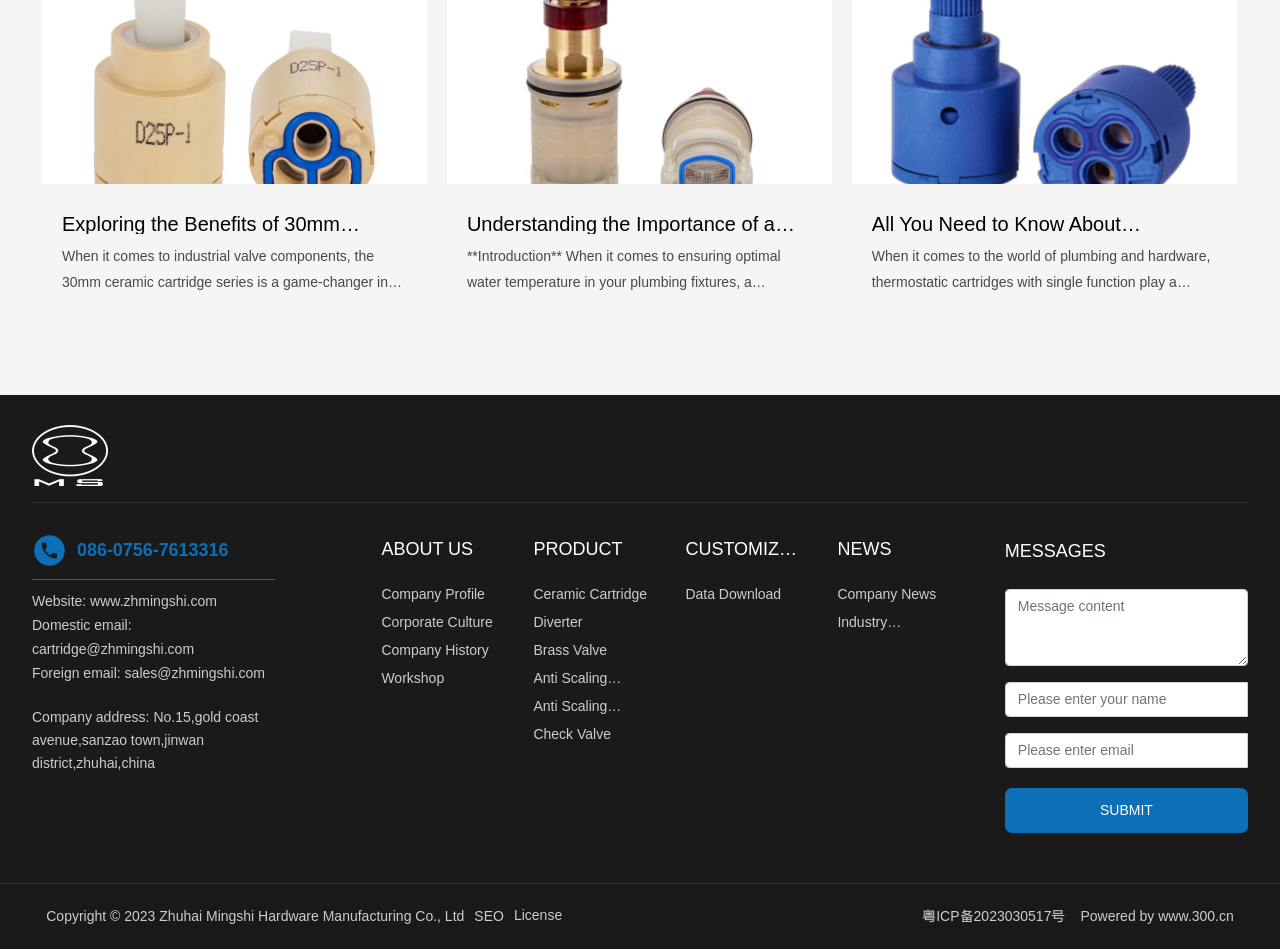Answer briefly with one word or phrase:
What type of products does the company offer?

Ceramic Cartridge, Diverter, etc.